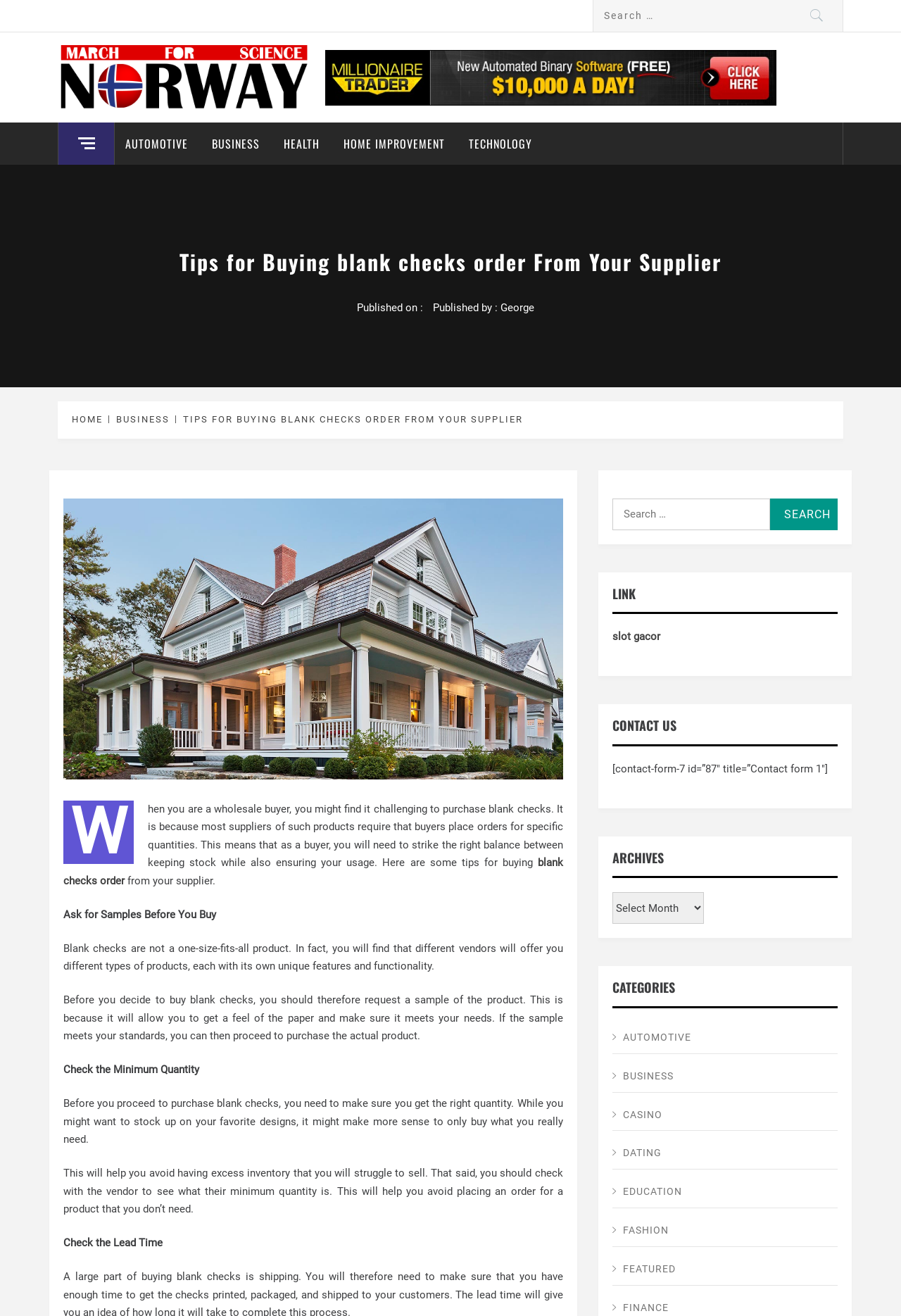Please determine the bounding box coordinates of the element to click on in order to accomplish the following task: "Explore the 'Japanese' section". Ensure the coordinates are four float numbers ranging from 0 to 1, i.e., [left, top, right, bottom].

None